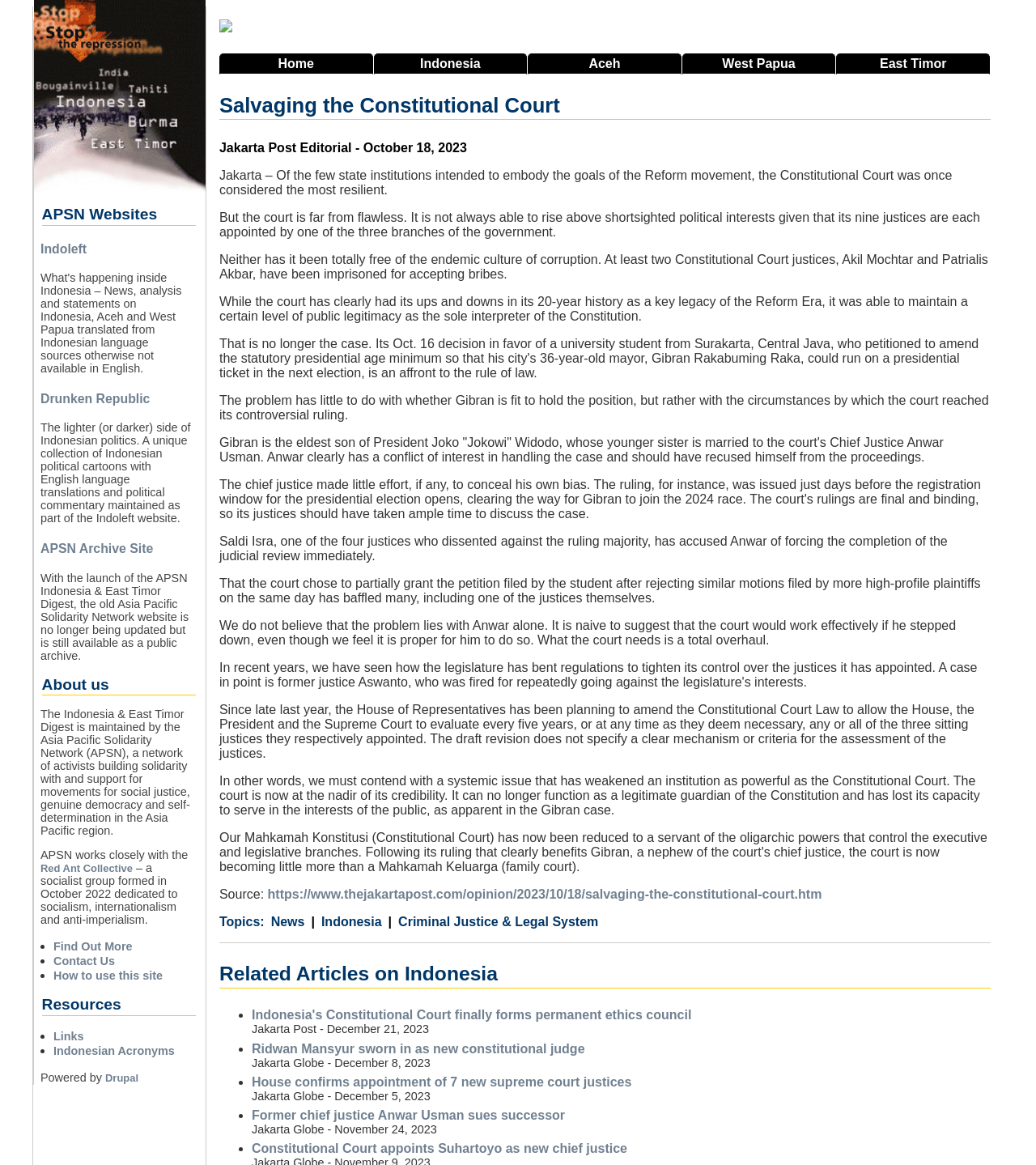Give a short answer using one word or phrase for the question:
What is the category of the article?

News